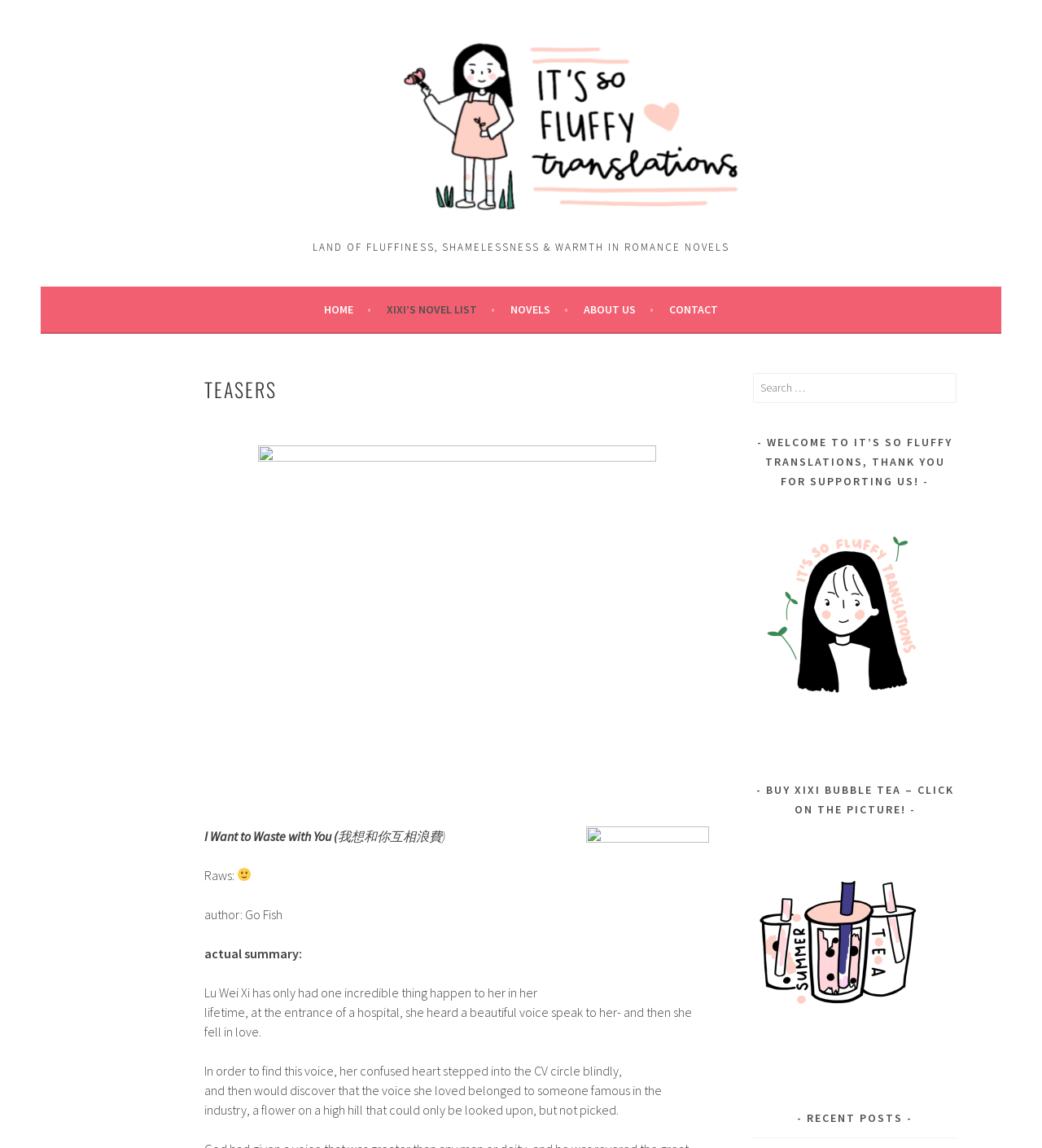What is the theme of the website?
Using the visual information from the image, give a one-word or short-phrase answer.

Romance novels